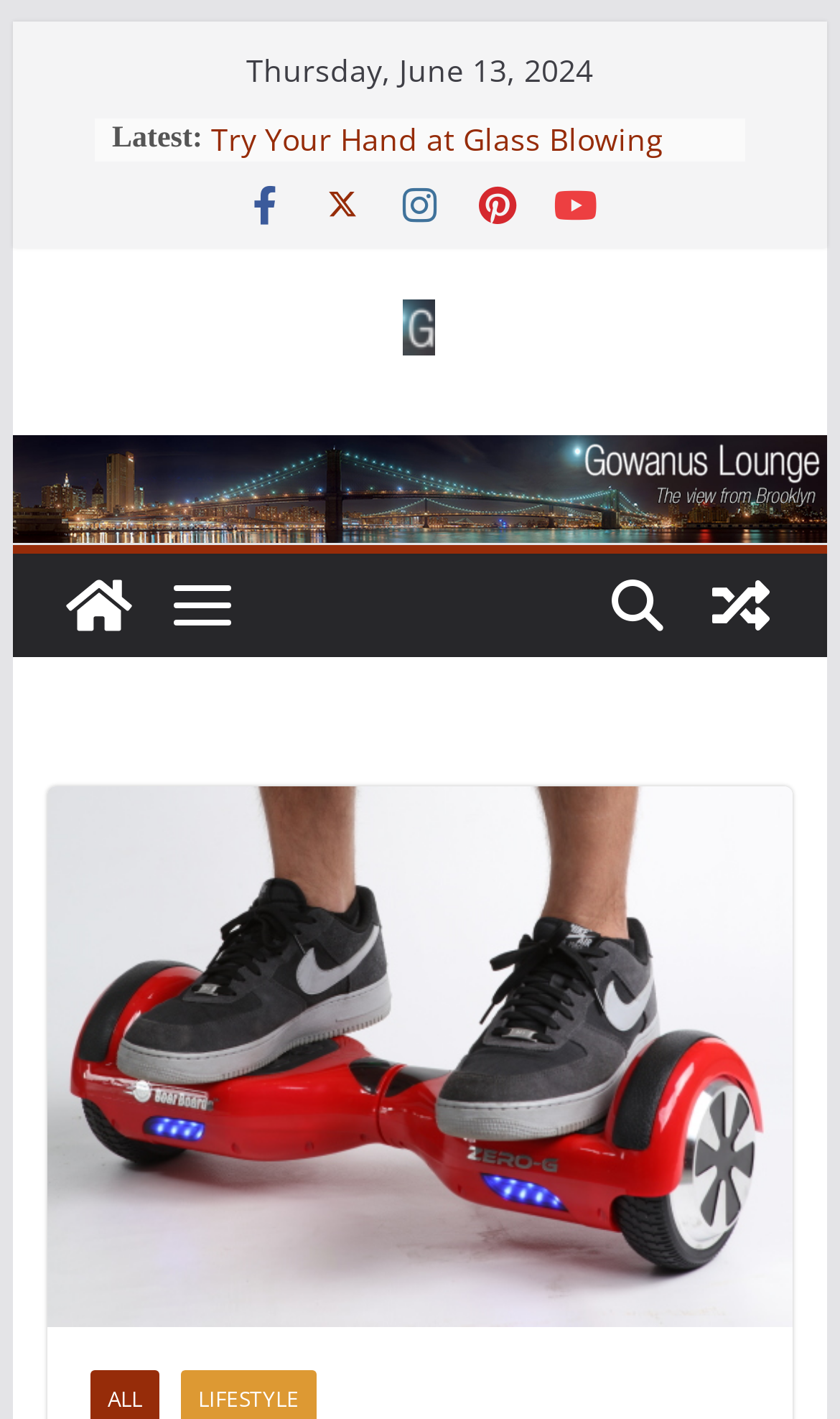What type of content is listed under 'Latest:'?
Using the image, respond with a single word or phrase.

News or articles